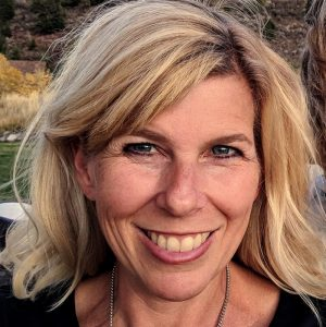What type of environment is the background of the image?
Look at the image and respond to the question as thoroughly as possible.

The caption describes the background as having 'soft, earthy tones', which implies a natural environment, such as a park or a garden, rather than an urban or artificial setting.